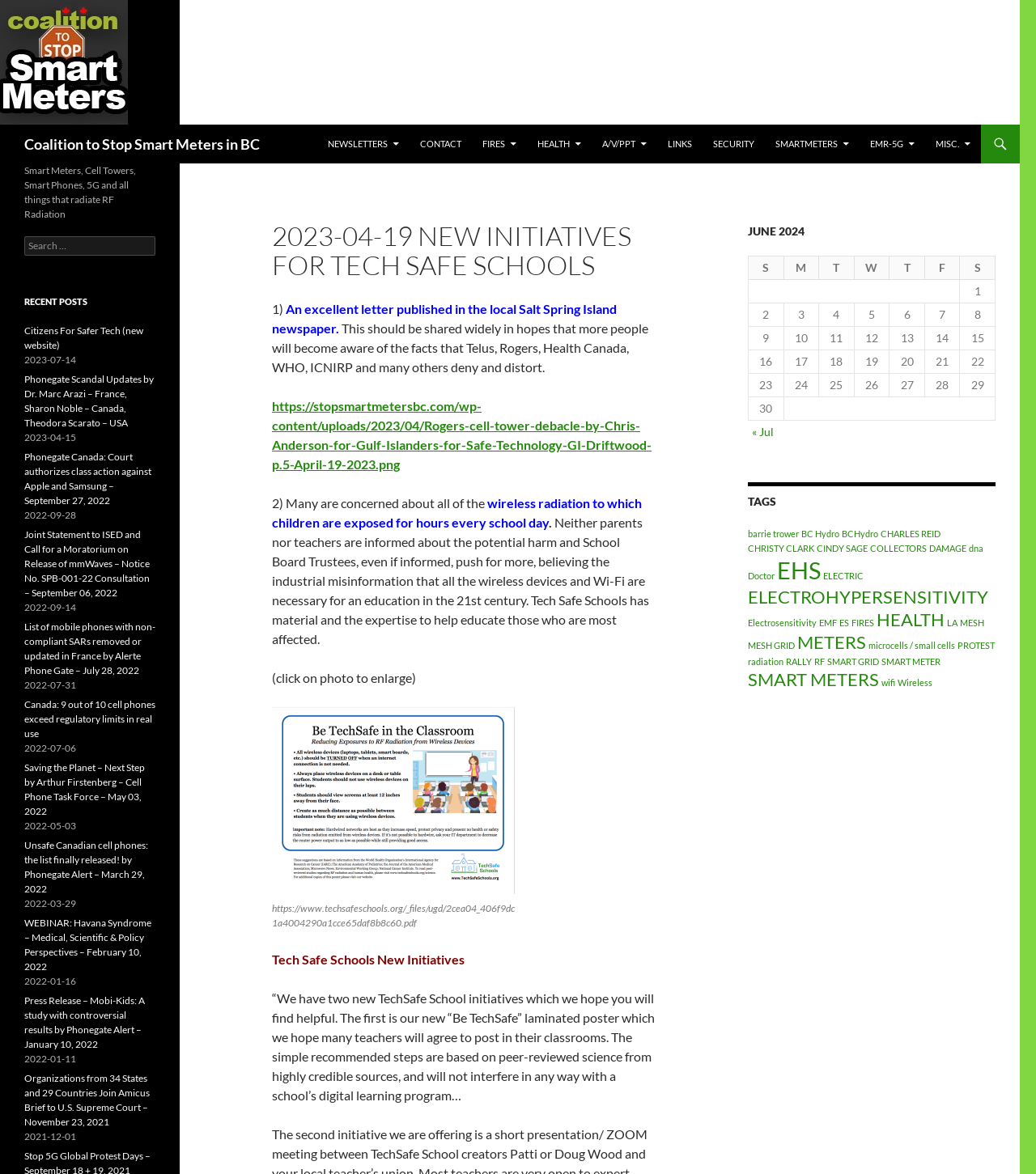Describe the webpage in detail, including text, images, and layout.

This webpage is about the Coalition to Stop Smart Meters in BC, with a focus on Tech Safe Schools initiatives. At the top, there is a logo and a heading with the organization's name, followed by a search bar and a "SKIP TO CONTENT" link. Below that, there are several links to different sections of the website, including "NEWSLETTERS", "CONTACT", "FIRES", "HEALTH", and others.

The main content of the page is divided into two sections. The first section has a heading "2023-04-19 NEW INITIATIVES FOR TECH SAFE SCHOOLS" and contains a series of paragraphs and links. The text discusses the importance of raising awareness about the potential harm of wireless radiation to children in schools and introduces two new initiatives from Tech Safe Schools. There is also an image with a caption and a link to a PDF file.

The second section is a table with a caption "JUNE 2024" and contains a calendar for the month of June 2024. The table has seven columns, one for each day of the week, and several rows with dates and possibly events or appointments.

Throughout the page, there are several links to external resources, including images, PDF files, and websites. The overall layout is organized and easy to navigate, with clear headings and concise text.